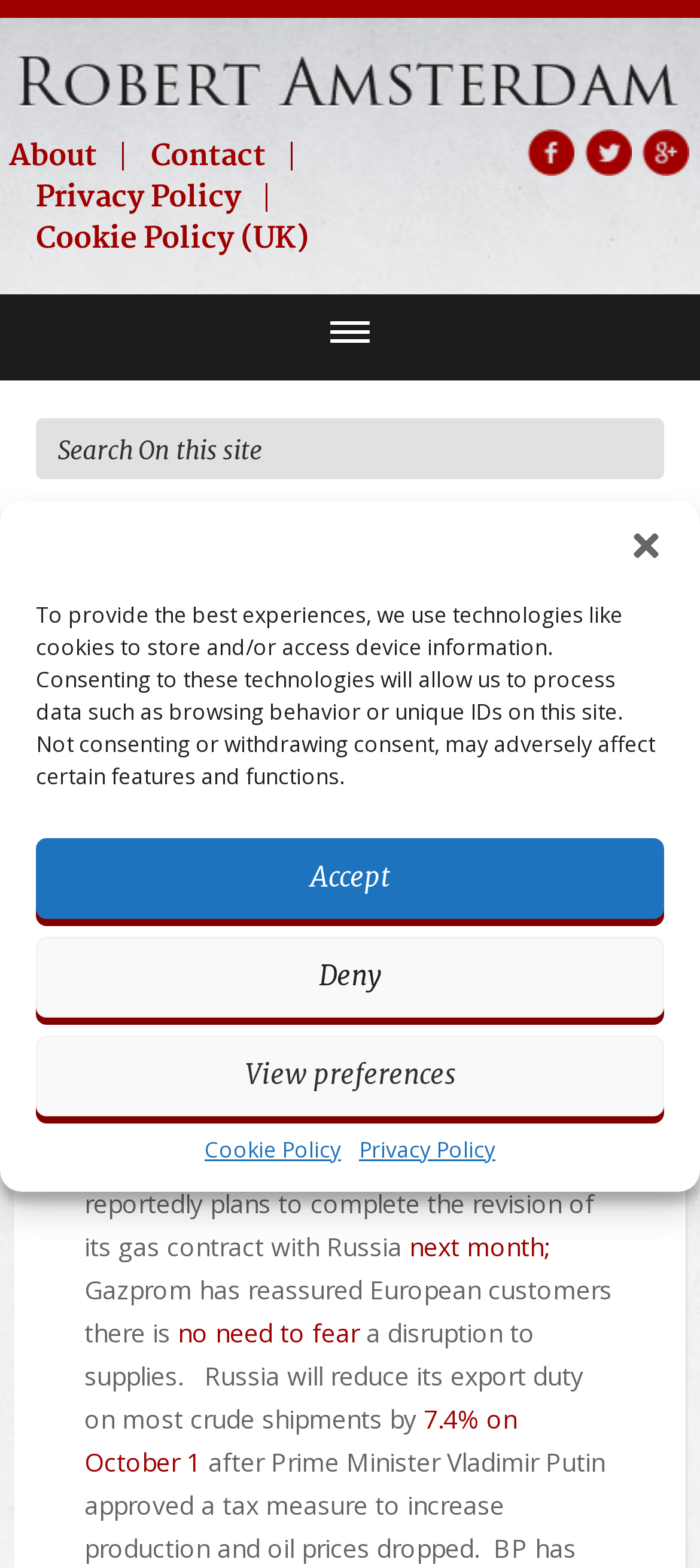Find the bounding box of the UI element described as follows: "no need to fear".

[0.254, 0.839, 0.523, 0.861]